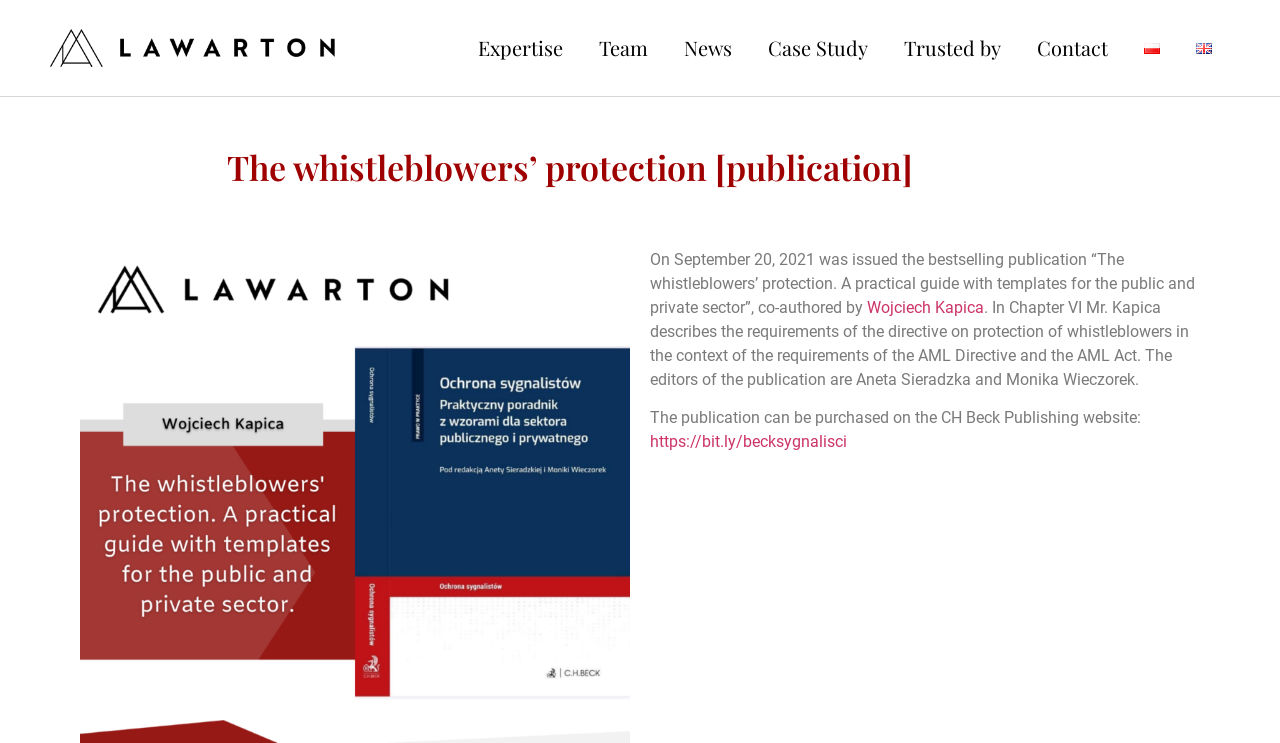Please determine the bounding box coordinates of the element's region to click in order to carry out the following instruction: "Send us your manuscripts". The coordinates should be four float numbers between 0 and 1, i.e., [left, top, right, bottom].

None